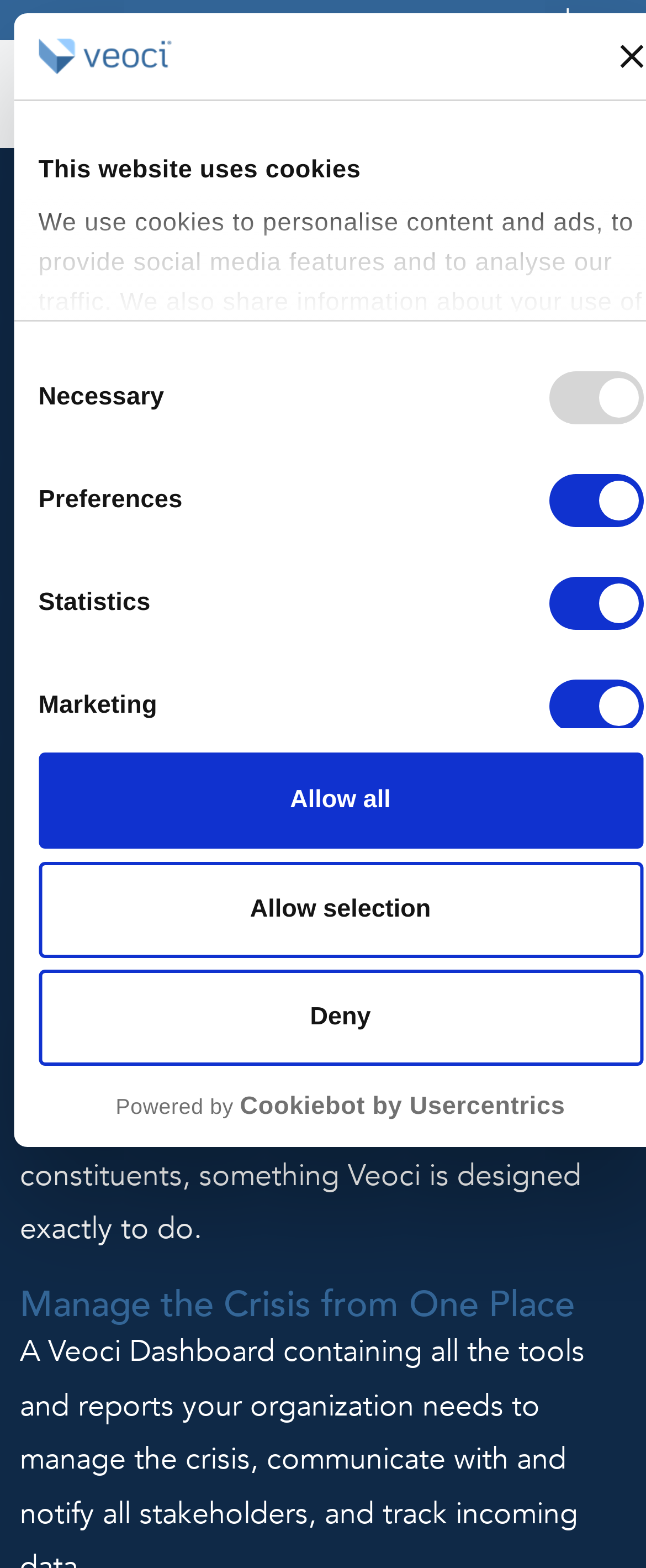Your task is to extract the text of the main heading from the webpage.

Respond to COVID-19 as an Organization